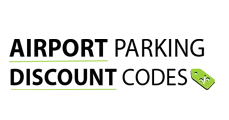What is emphasized in the logo?
Look at the image and respond to the question as thoroughly as possible.

The words 'AIRPORT' and 'PARKING' are rendered in bold black letters, which emphasizes the primary focus of the logo on airport parking services, highlighting the core aspect of the brand or service.